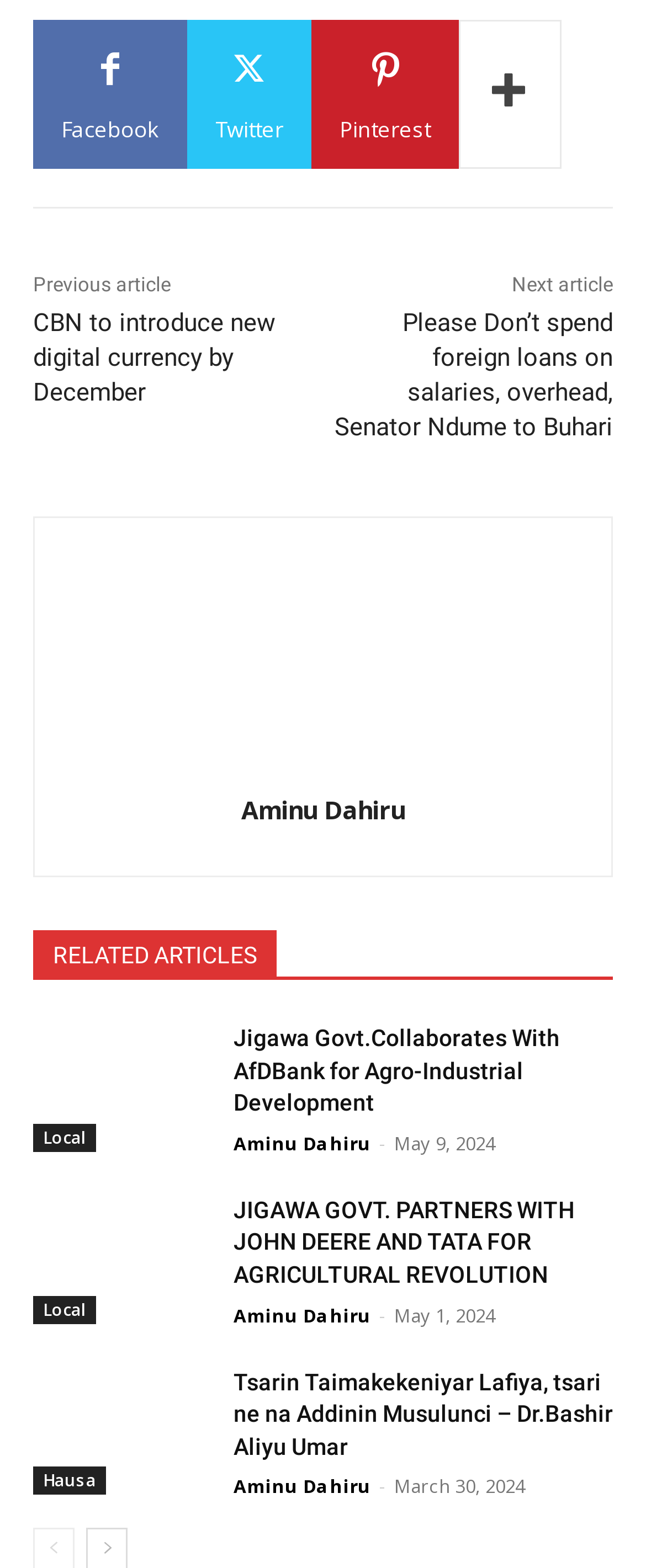Respond to the question below with a concise word or phrase:
How many 'RELATED ARTICLES' are there?

3